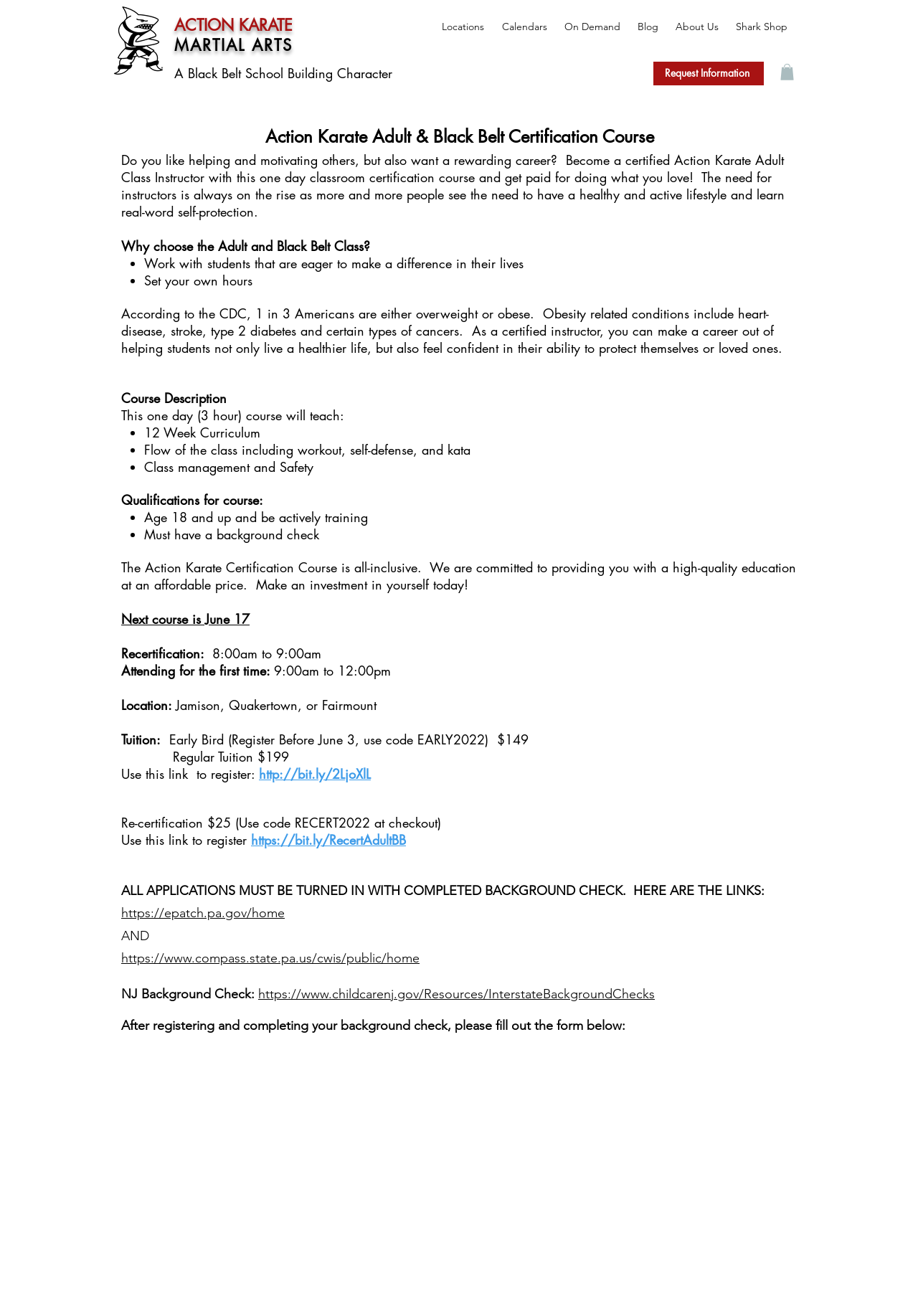Where can I register for the certification course?
Please answer the question with a detailed response using the information from the screenshot.

The registration link for the certification course can be found at the bottom of the webpage, which is http://bit.ly/2LjoXlL, as stated in the 'Use this link to register' section.